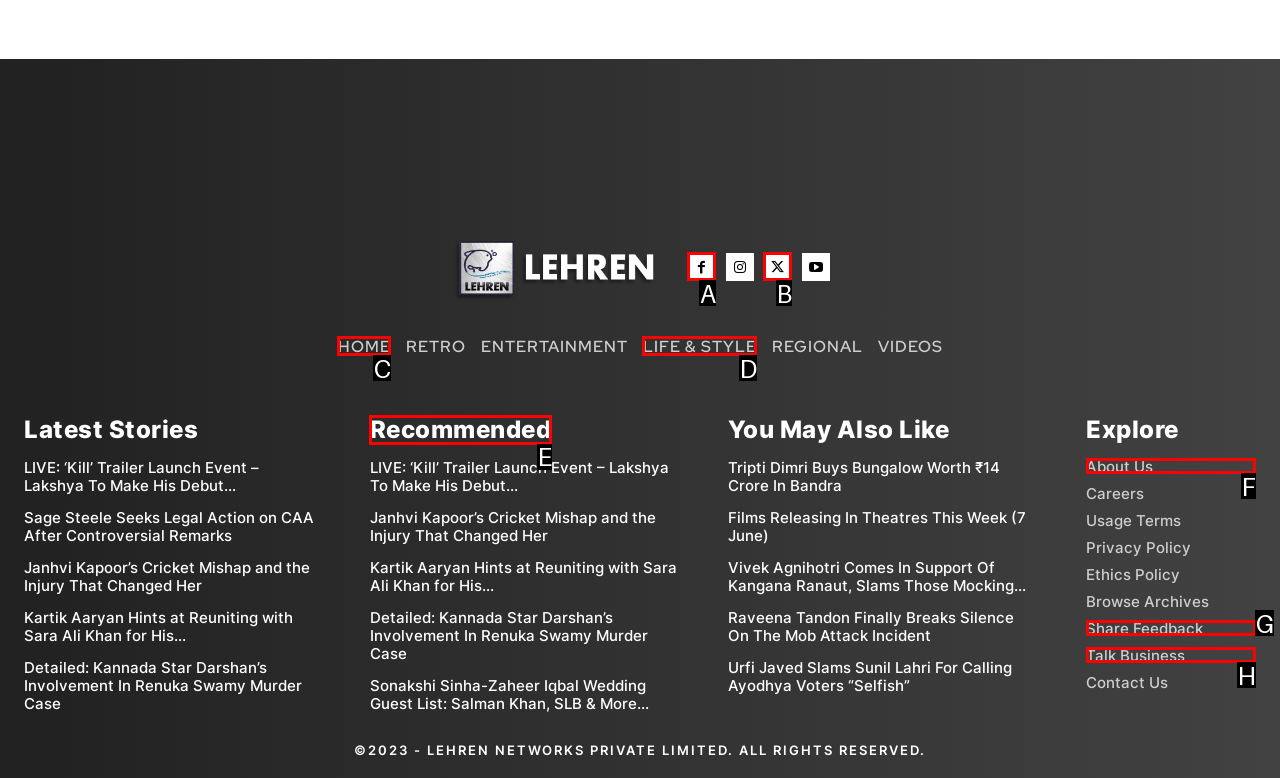Tell me the letter of the UI element I should click to accomplish the task: go to recommended page based on the choices provided in the screenshot.

E